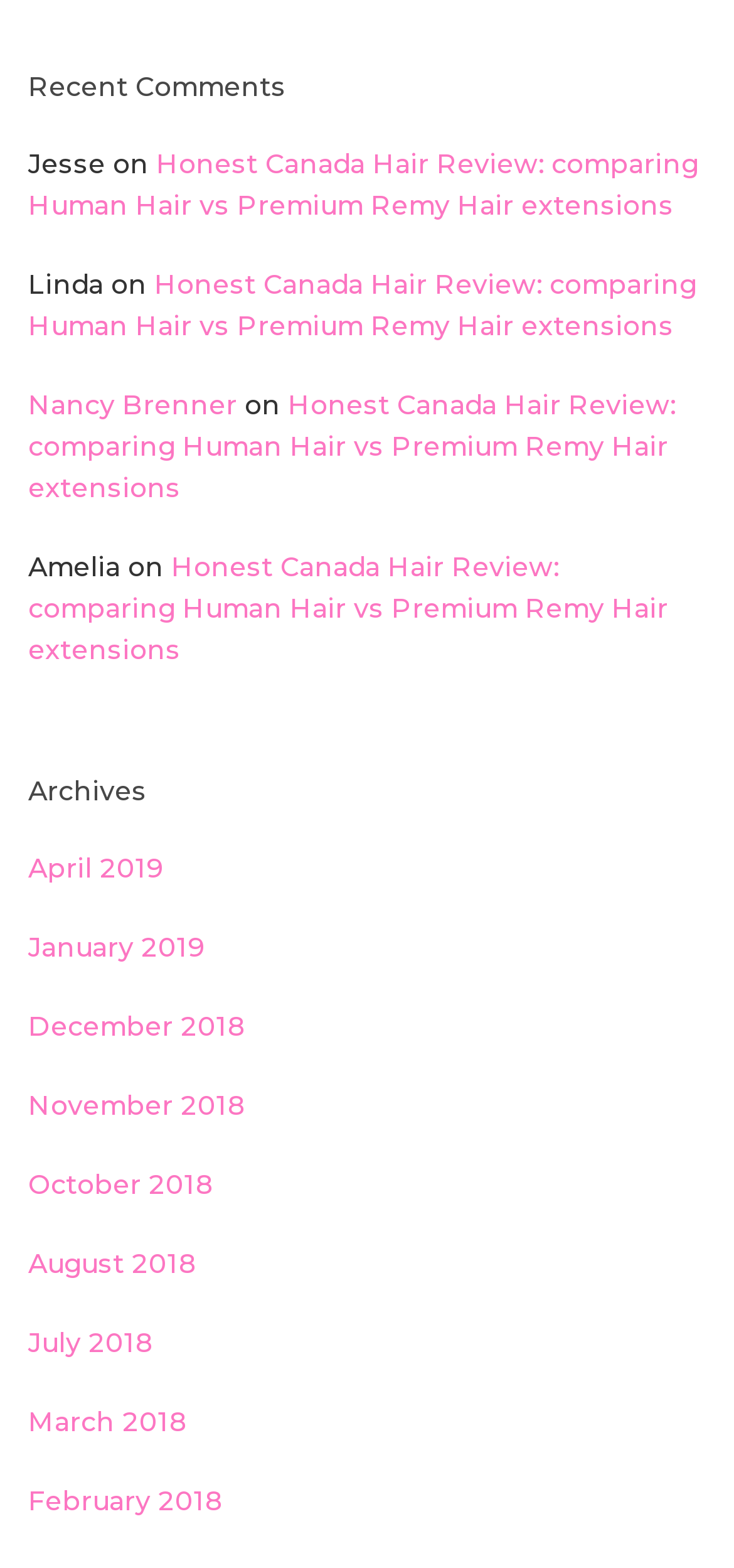What is the most recent month in the archives?
Look at the image and answer with only one word or phrase.

April 2019